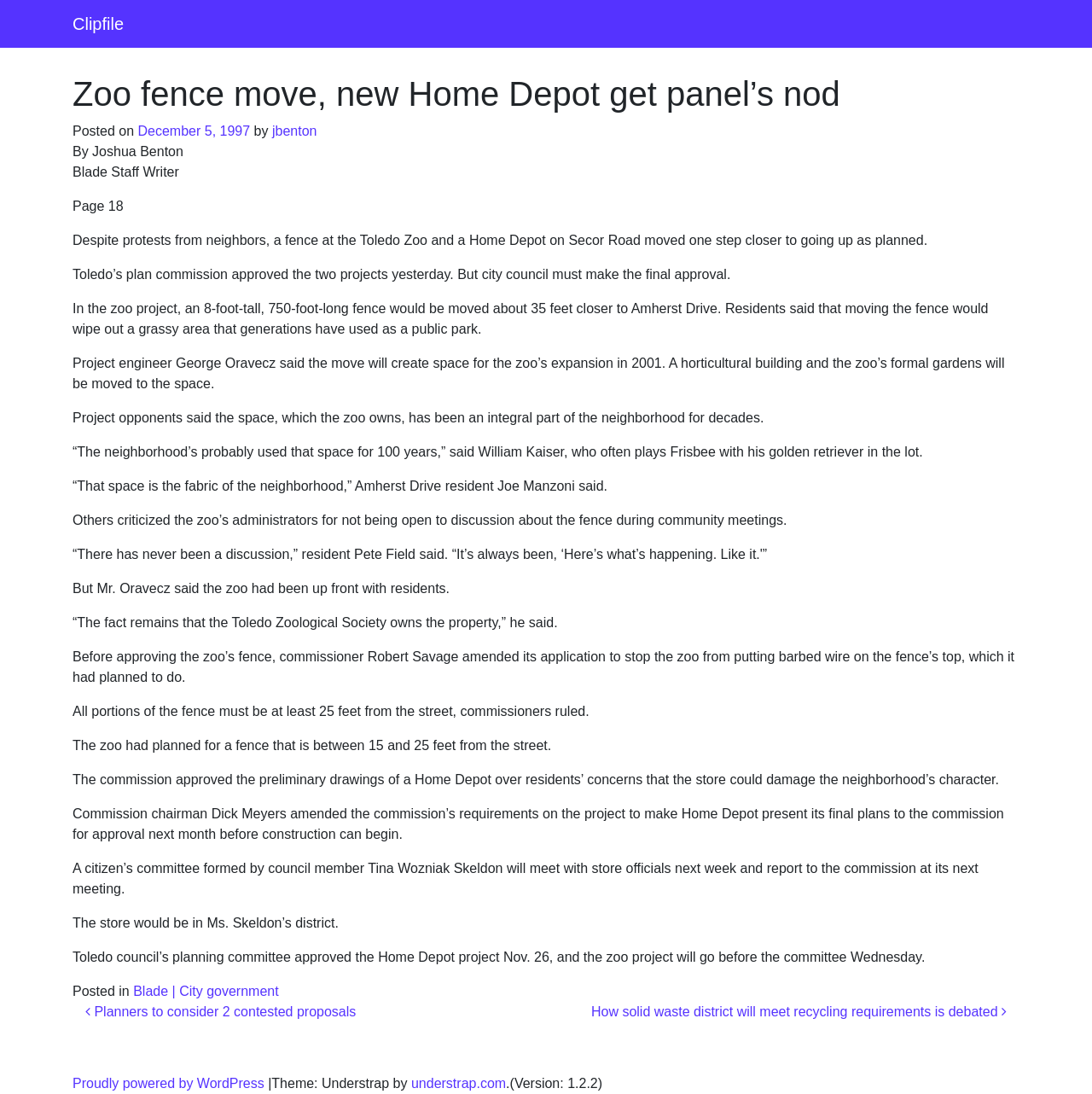Highlight the bounding box of the UI element that corresponds to this description: "name="submit" value="Post Comment"".

None